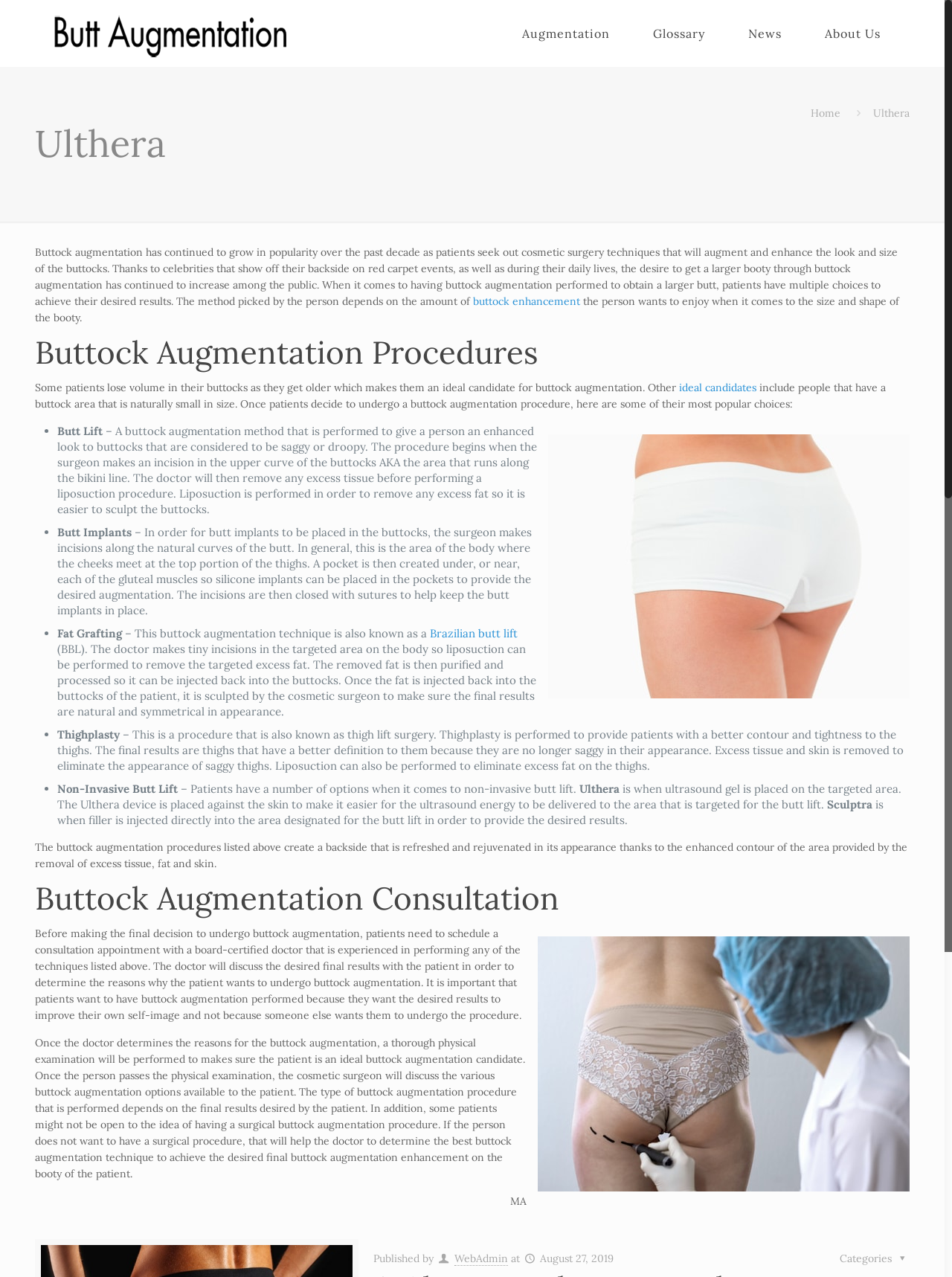Locate the bounding box coordinates of the clickable part needed for the task: "Click on the 'Butt Augmentation' link".

[0.052, 0.0, 0.304, 0.052]